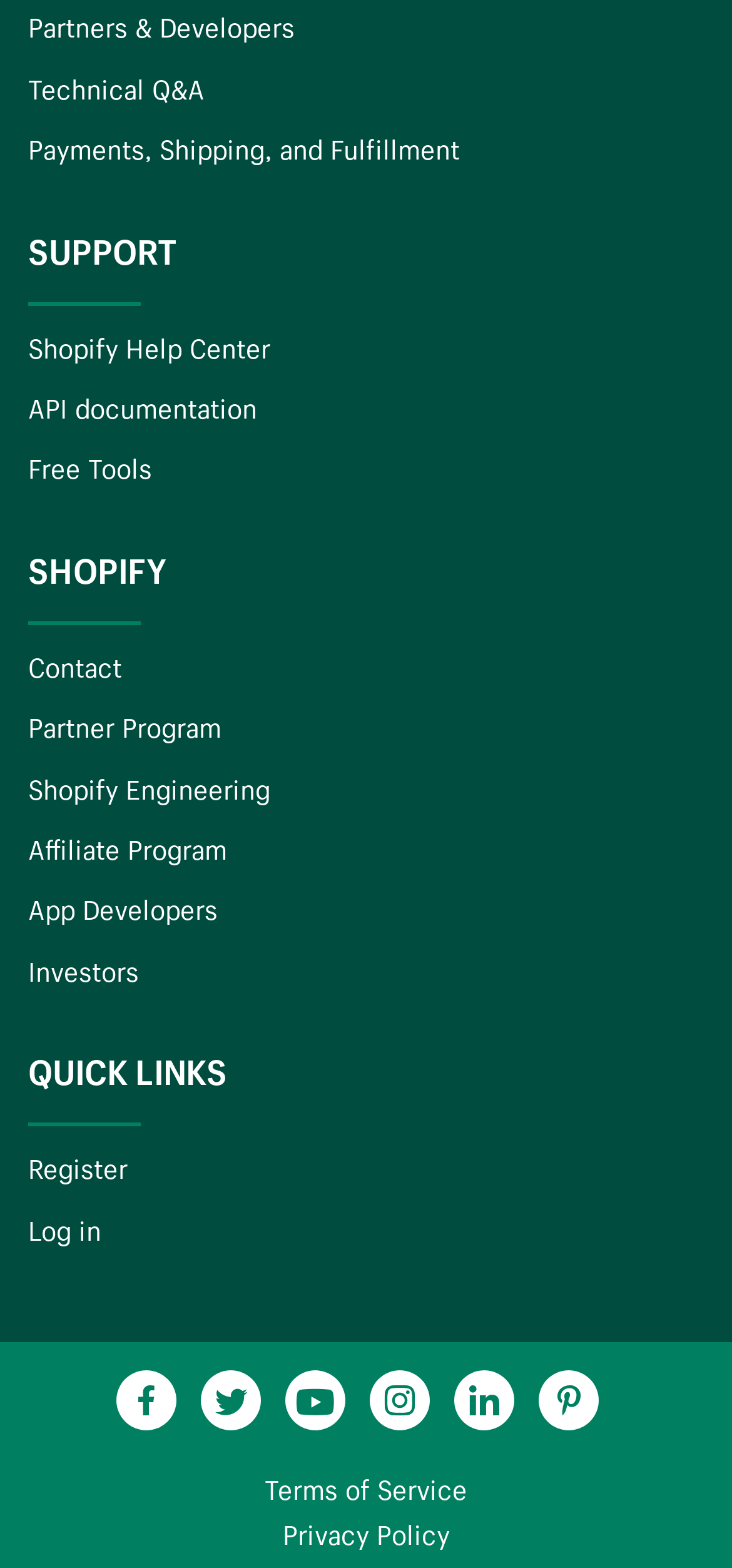Refer to the image and offer a detailed explanation in response to the question: How many icons are there at the bottom of the page?

I counted the number of links with the text 'icon' at the bottom of the page, and there are 6 of them, each with a corresponding image element.